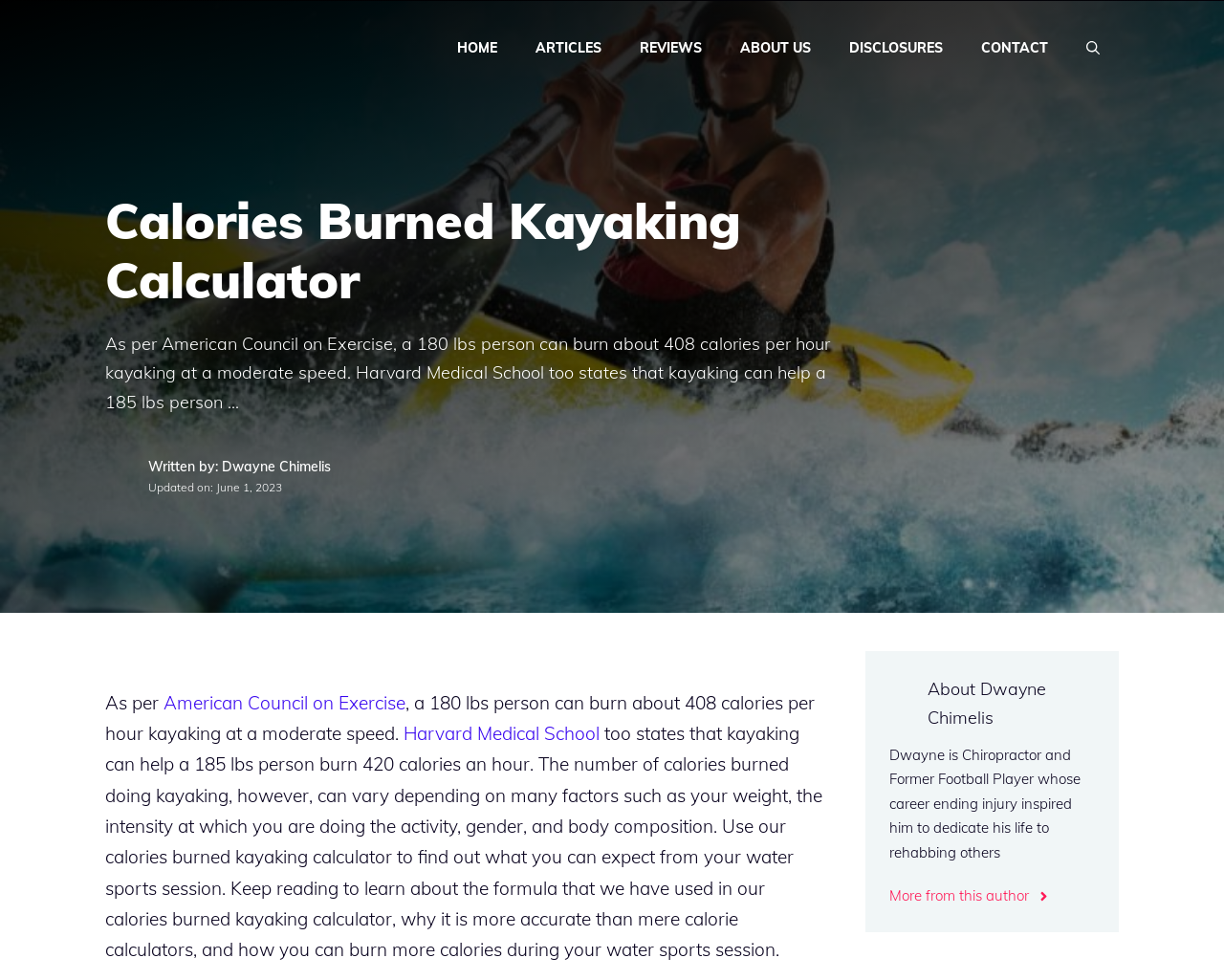Please extract the title of the webpage.

Calories Burned Kayaking Calculator